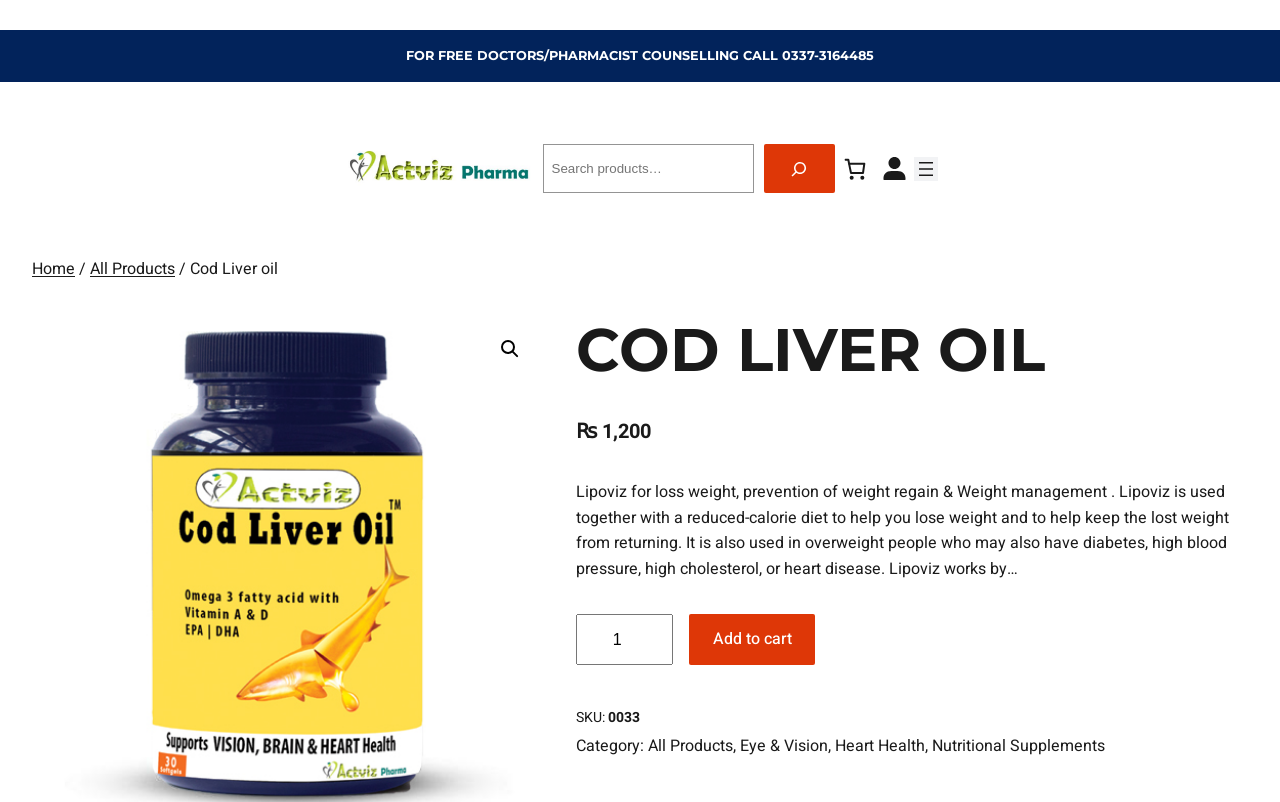Find the bounding box of the UI element described as follows: "All Products".

[0.07, 0.321, 0.137, 0.351]